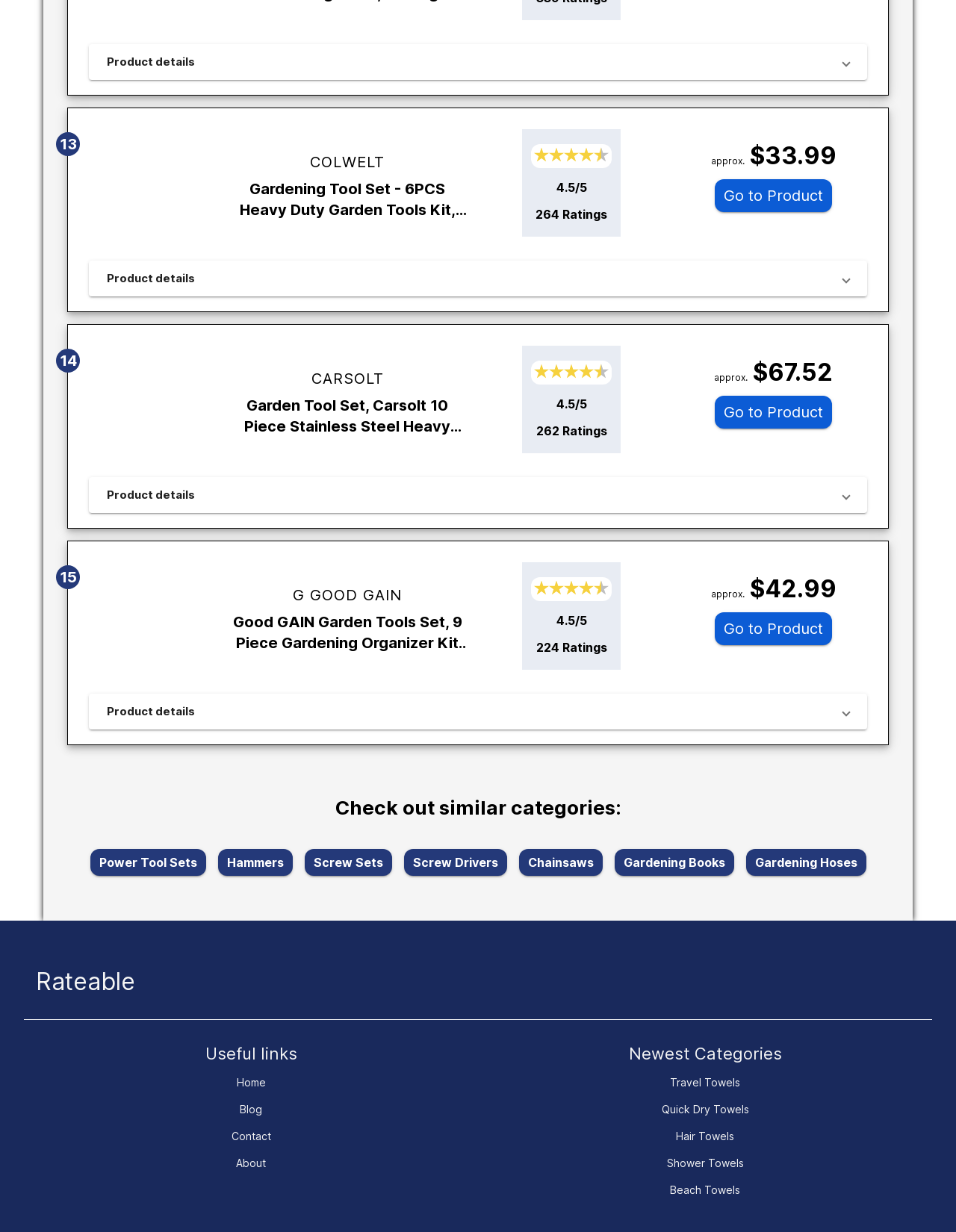Please mark the clickable region by giving the bounding box coordinates needed to complete this instruction: "Click on the 'Product details' button".

[0.093, 0.036, 0.907, 0.065]